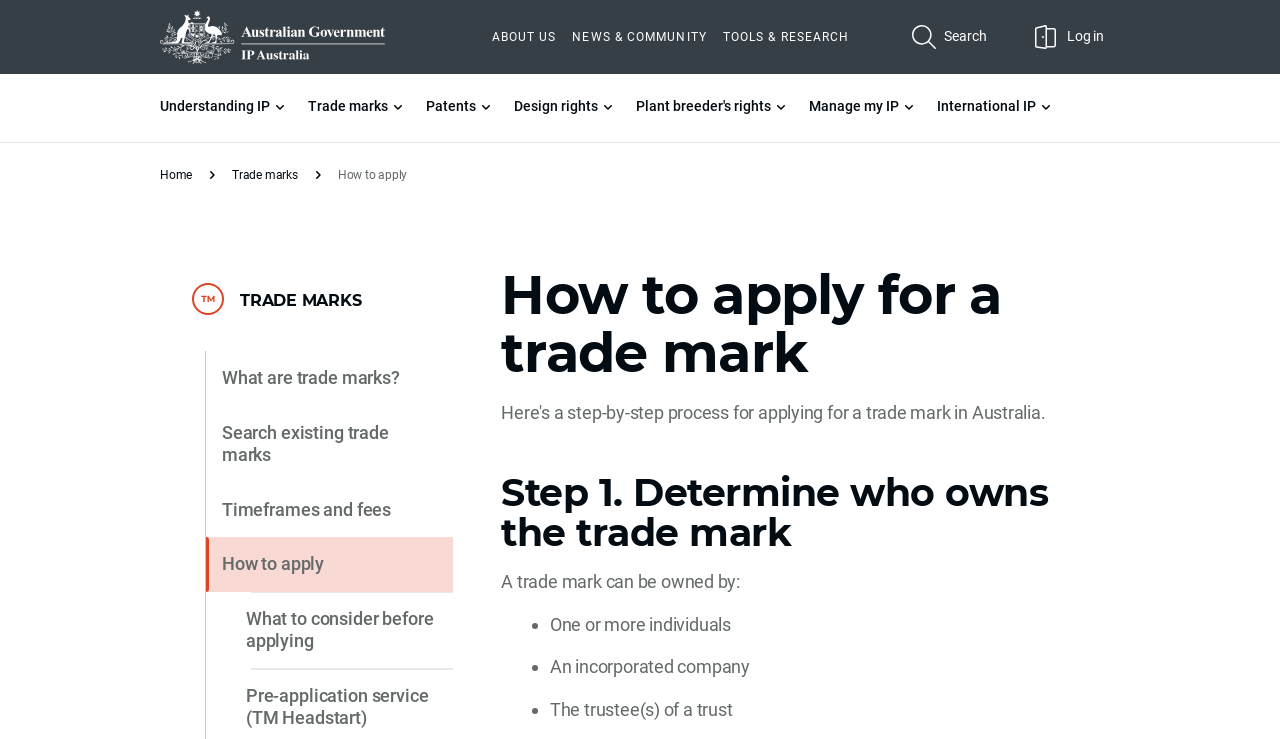Using the description "Trade marks", locate and provide the bounding box of the UI element.

[0.241, 0.1, 0.317, 0.192]